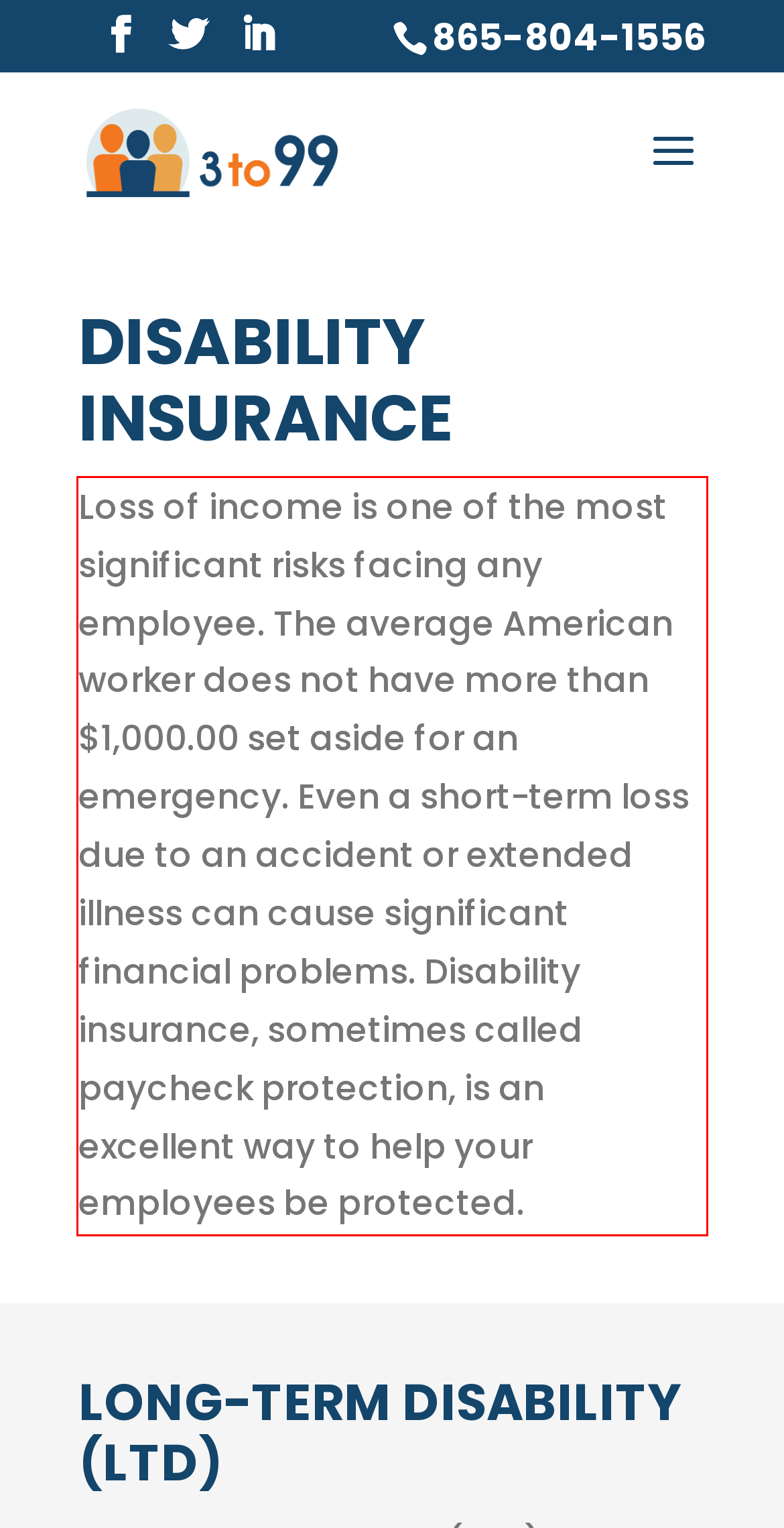You are provided with a screenshot of a webpage containing a red bounding box. Please extract the text enclosed by this red bounding box.

Loss of income is one of the most significant risks facing any employee. The average American worker does not have more than $1,000.00 set aside for an emergency. Even a short-term loss due to an accident or extended illness can cause significant financial problems. Disability insurance, sometimes called paycheck protection, is an excellent way to help your employees be protected.